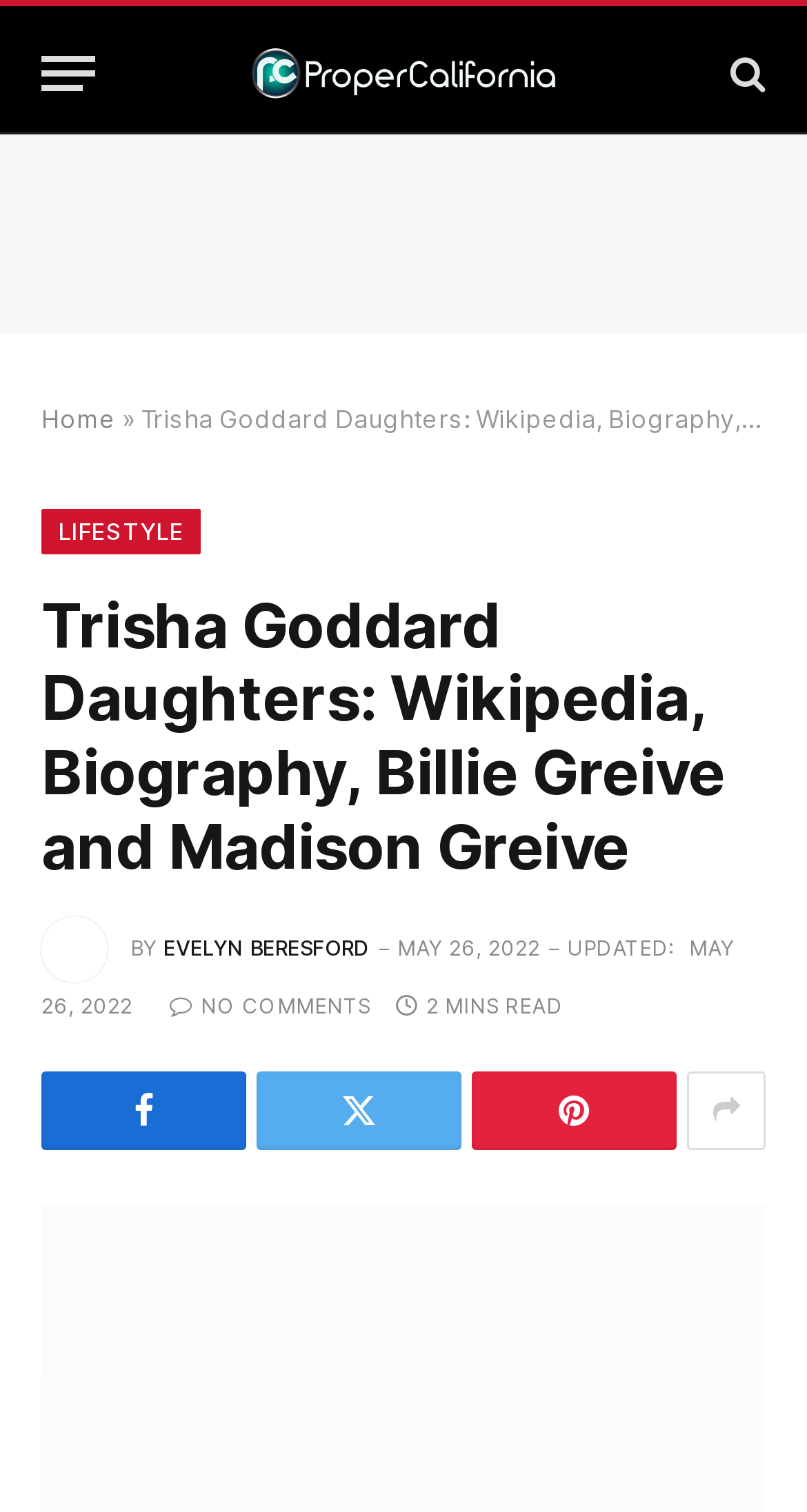When was the article last updated?
From the image, respond with a single word or phrase.

MAY 26, 2022